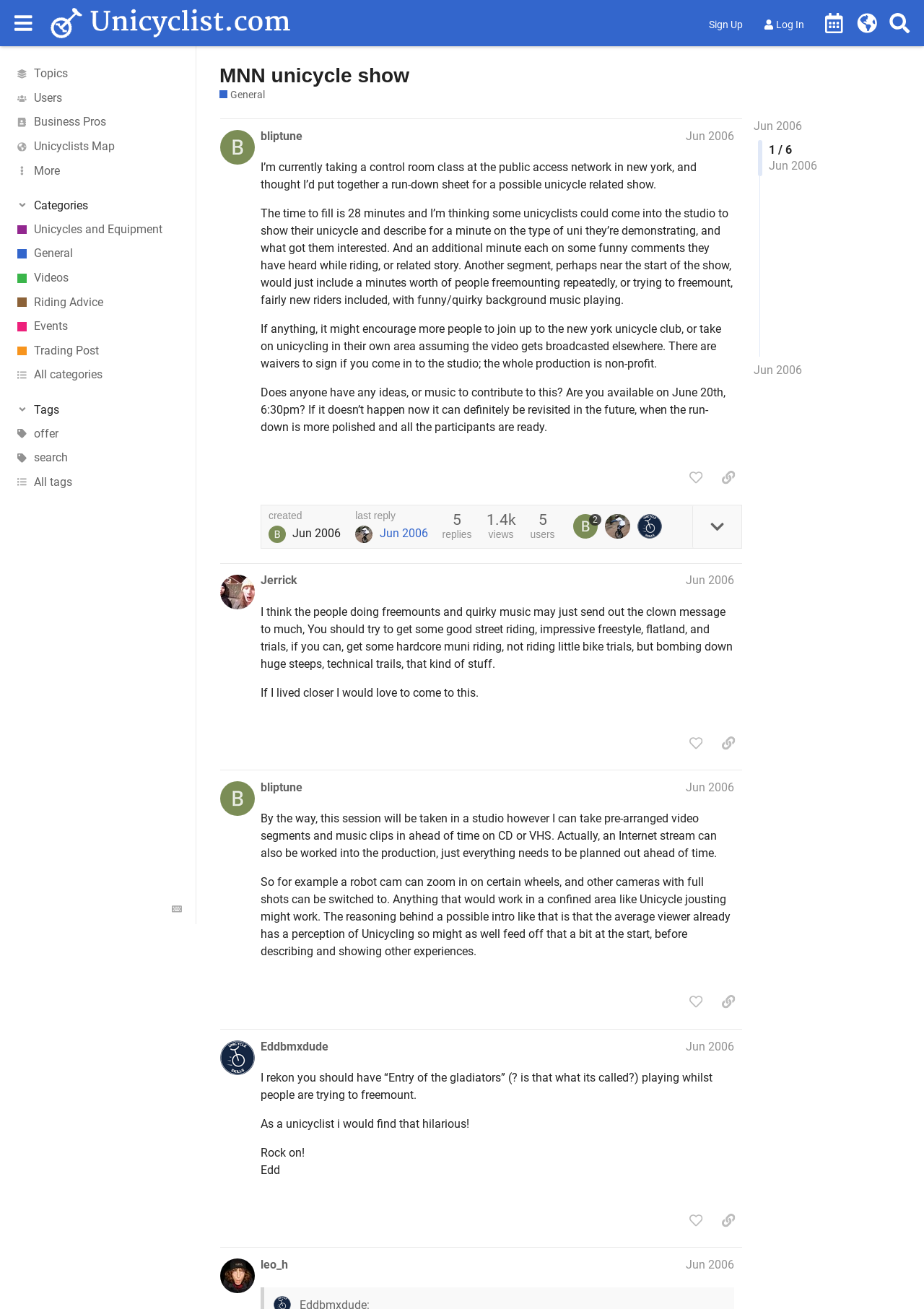What is the duration of the show?
Please provide a comprehensive answer based on the details in the screenshot.

The question is asking for the duration of the show. By reading the text on the webpage, I found that the time to fill is 28 minutes, so the answer is '28 minutes'.